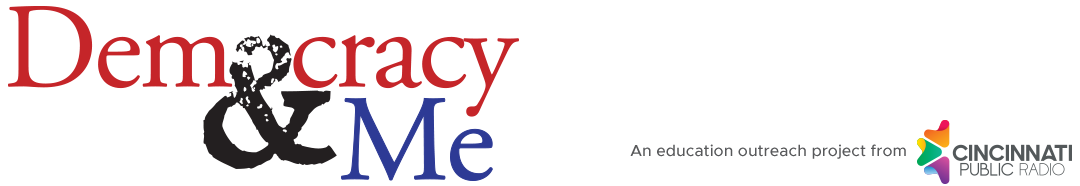Utilize the information from the image to answer the question in detail:
What is the mission of the 'Democracy & Me' project?

The tagline below the main logo states that 'Democracy & Me' is an education outreach project from Cincinnati Public Radio, indicating its mission to engage and inform the public about democratic processes and civic education.